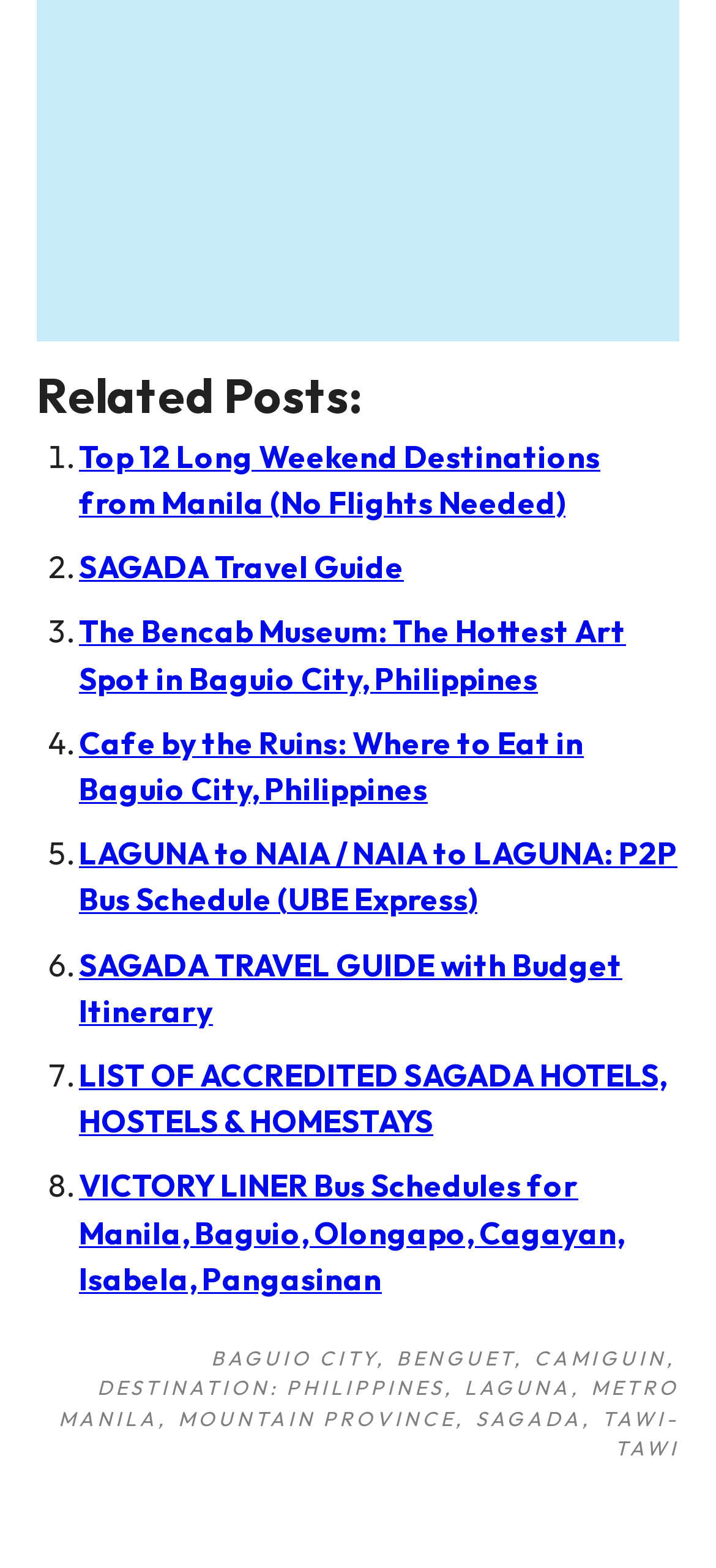Please find and report the bounding box coordinates of the element to click in order to perform the following action: "Explore 'SAGADA TRAVEL GUIDE with Budget Itinerary'". The coordinates should be expressed as four float numbers between 0 and 1, in the format [left, top, right, bottom].

[0.11, 0.602, 0.869, 0.656]